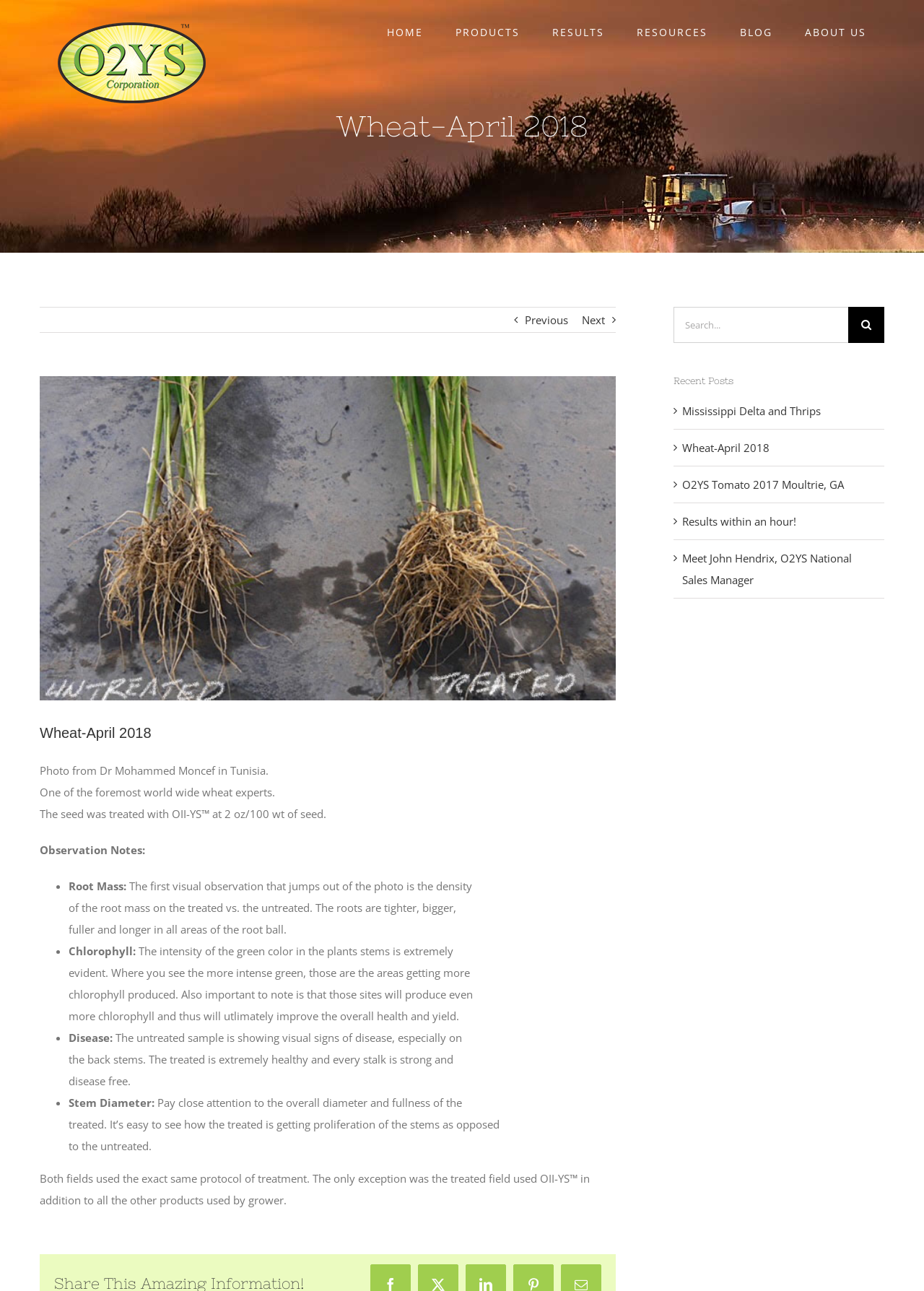Please provide a brief answer to the question using only one word or phrase: 
What is the name of the company logo?

O2YS Logo